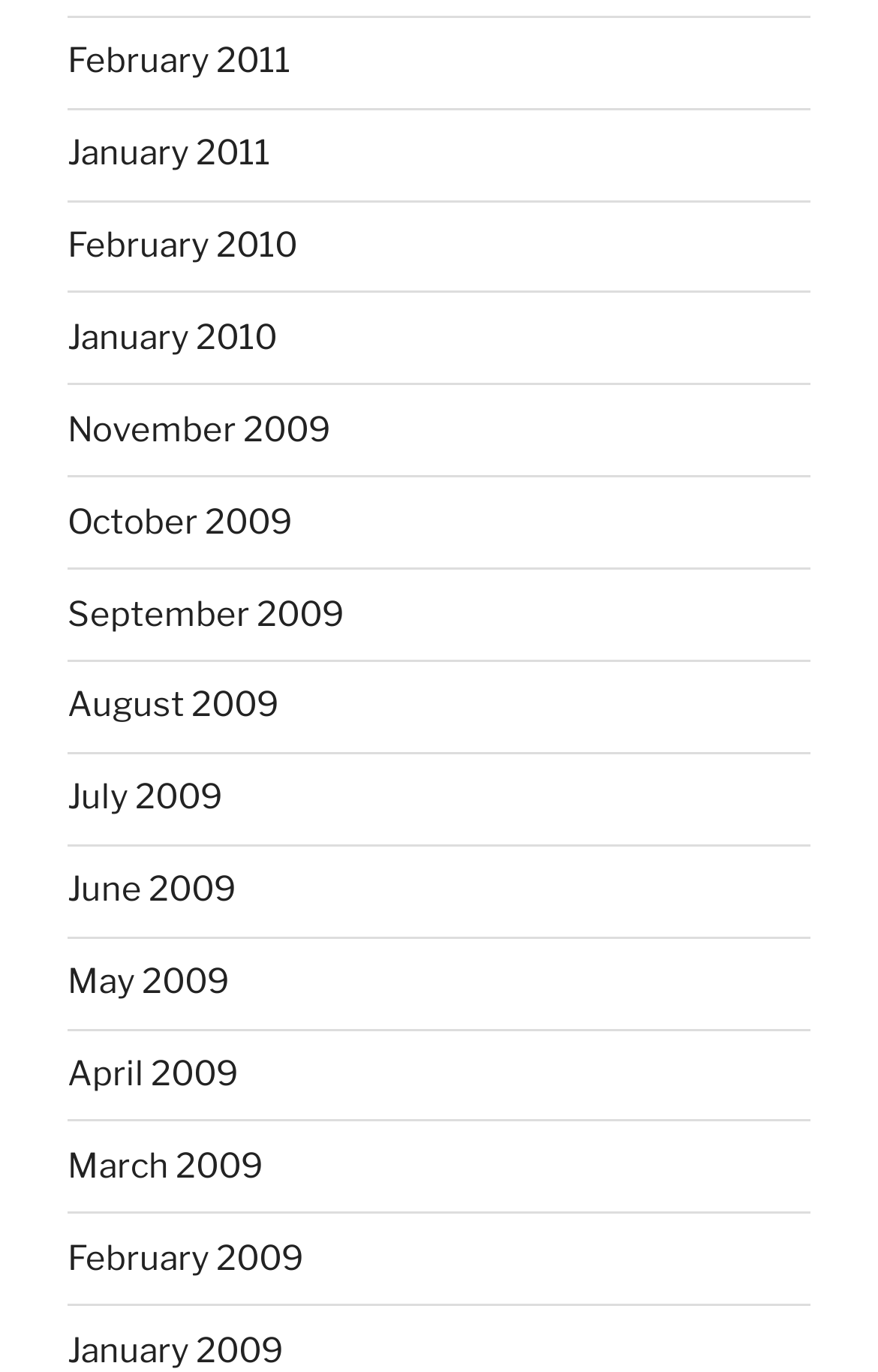Identify the bounding box coordinates of the area you need to click to perform the following instruction: "access August 2009 archives".

[0.077, 0.5, 0.318, 0.529]